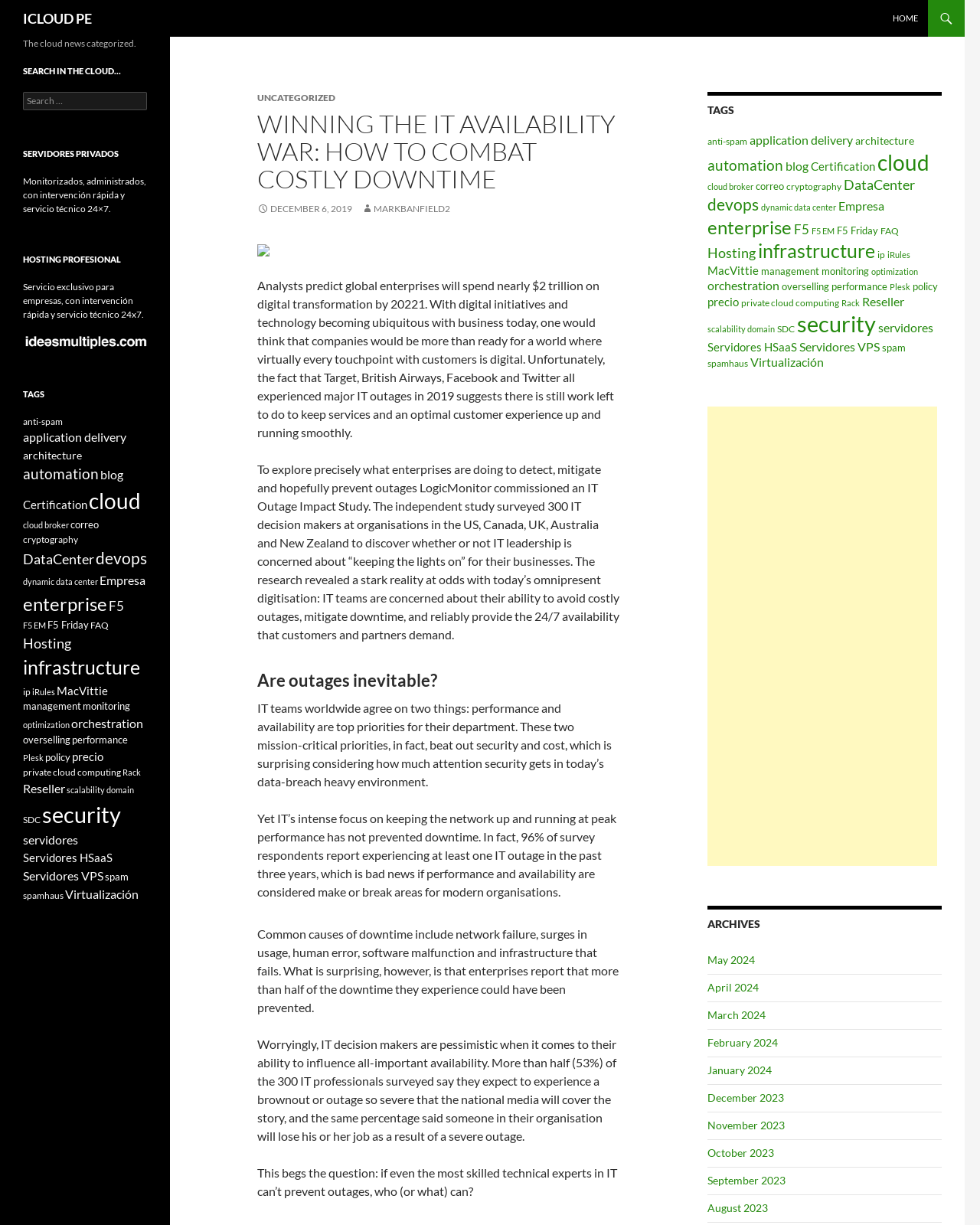Based on the image, please elaborate on the answer to the following question:
How many IT decision makers were surveyed?

The number of IT decision makers surveyed can be found in the paragraph 'To explore precisely what enterprises are doing to detect, mitigate and hopefully prevent outages LogicMonitor commissioned an IT Outage Impact Study. The independent study surveyed 300 IT decision makers at organisations in the US, Canada, UK, Australia and New Zealand...'.